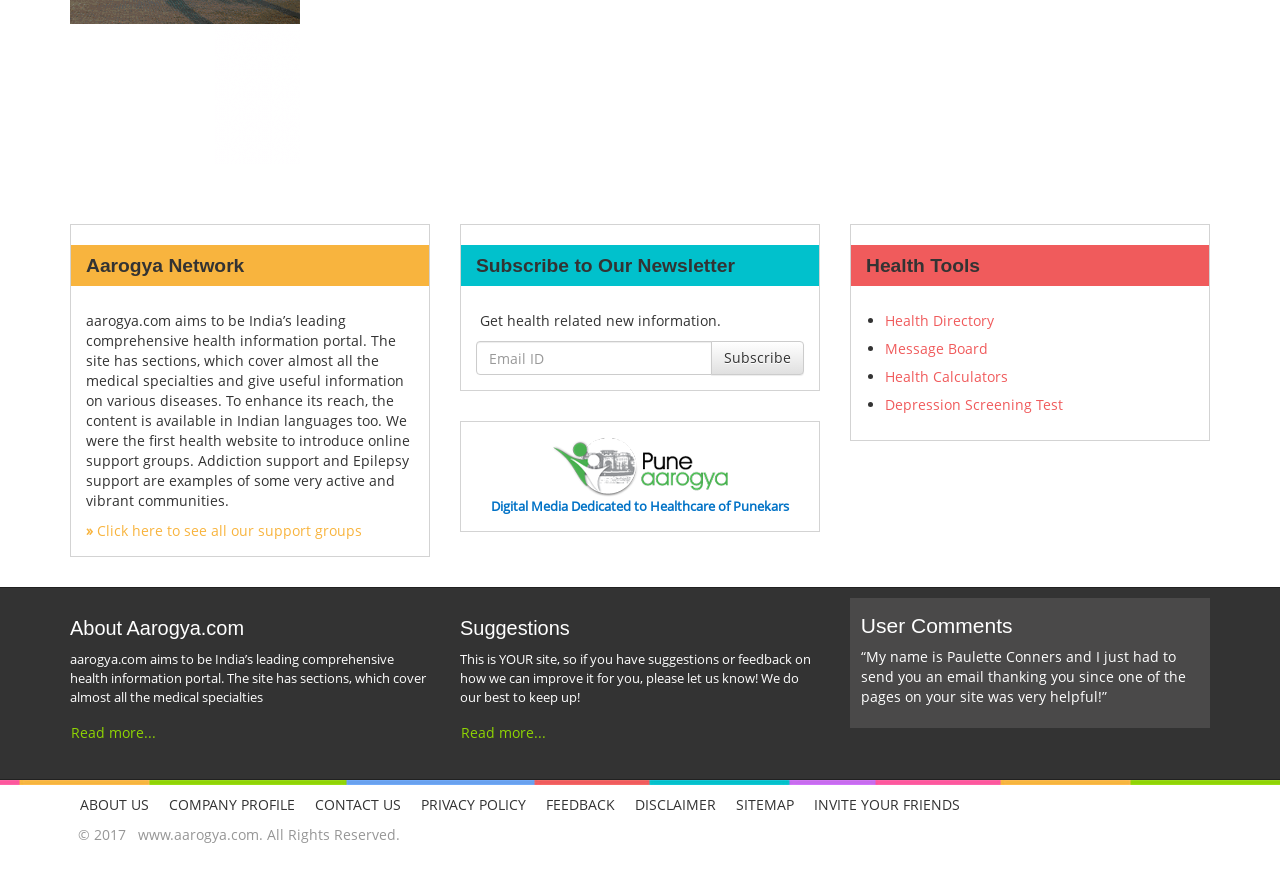Respond to the question with just a single word or phrase: 
What can users do to improve the website?

Provide suggestions